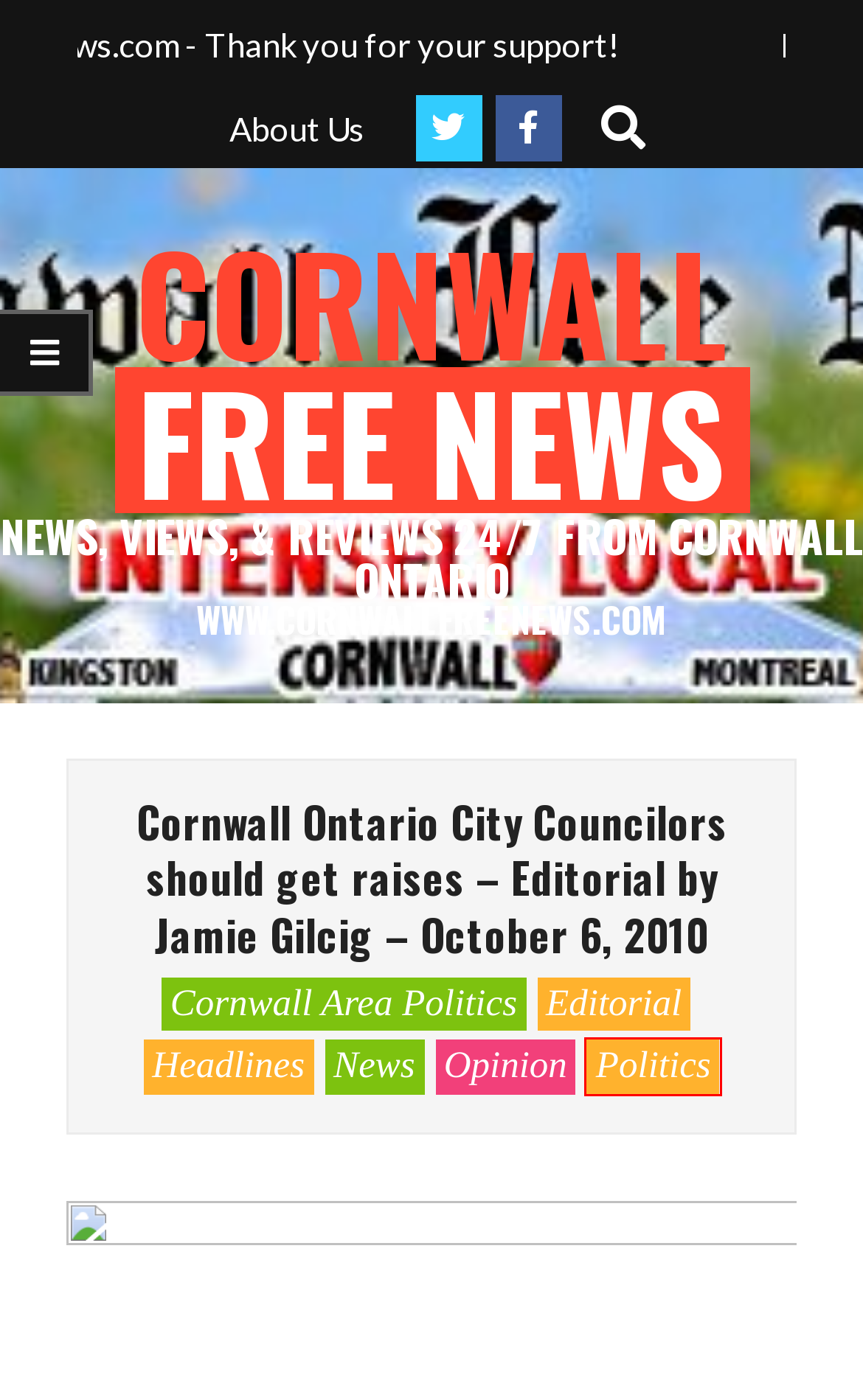You are provided with a screenshot of a webpage that has a red bounding box highlighting a UI element. Choose the most accurate webpage description that matches the new webpage after clicking the highlighted element. Here are your choices:
A. Editorial – The Cornwall Free News
B. Regional Arts & Culture – The Cornwall Free News
C. Headlines – The Cornwall Free News
D. The Cornwall Free News – News, Views, & Reviews 24/7 from Cornwall Ontario
E. Cornwall Area Politics – The Cornwall Free News
F. Cornwall Waterfront Development – The Cornwall Free News
G. Politics – The Cornwall Free News
H. News – The Cornwall Free News

G